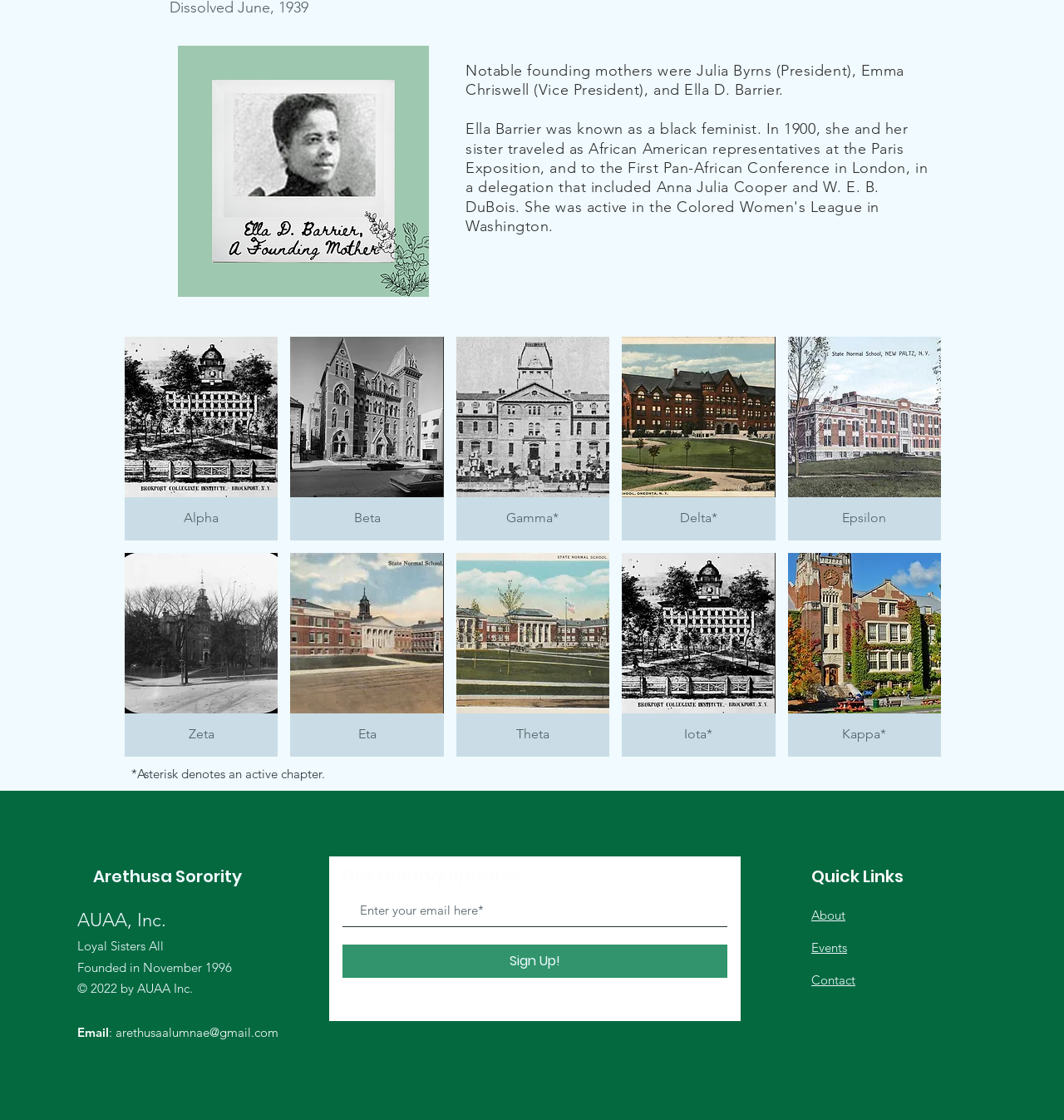From the webpage screenshot, predict the bounding box of the UI element that matches this description: "About".

[0.762, 0.81, 0.795, 0.824]